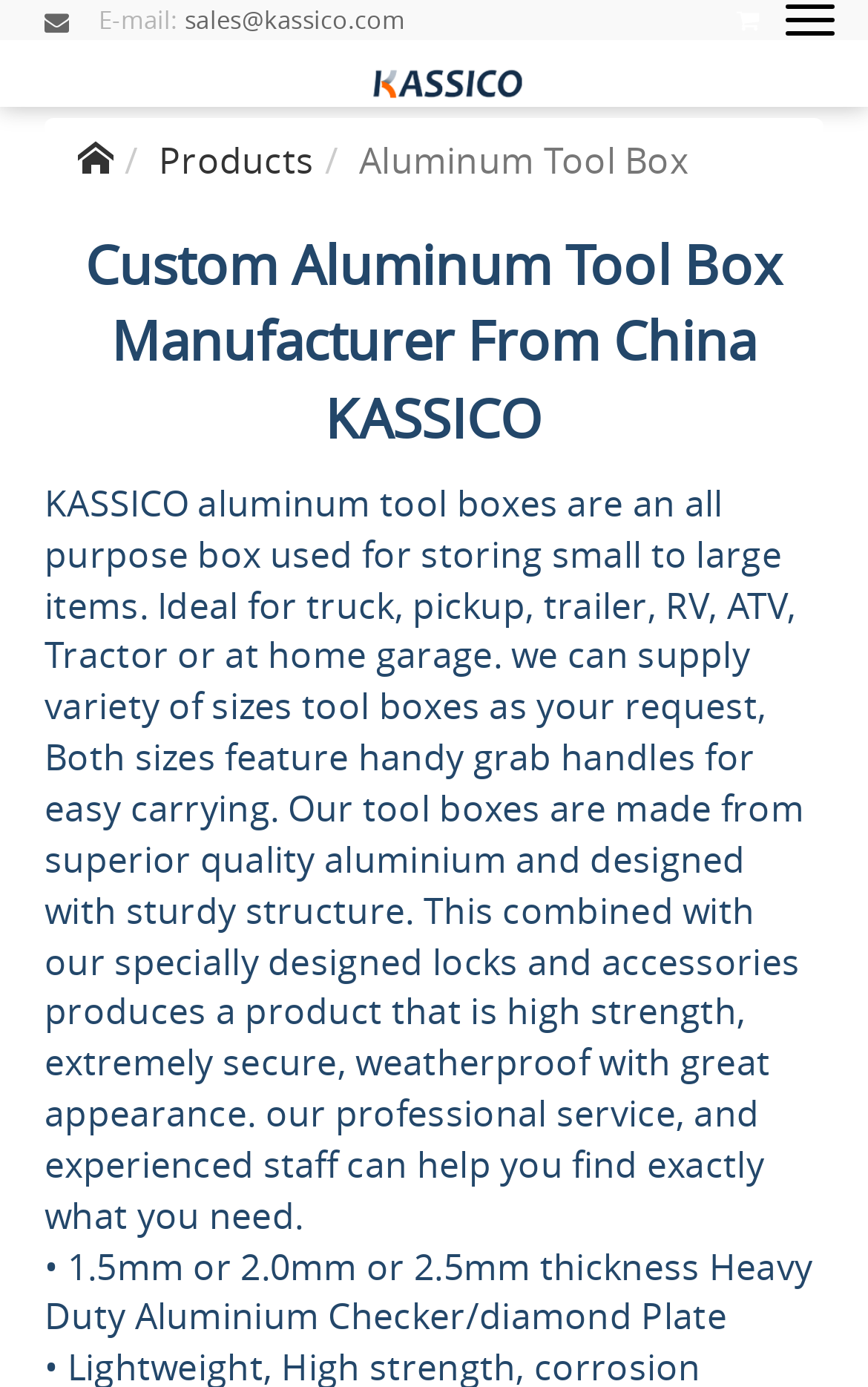What is the contact information provided on the webpage?
From the details in the image, provide a complete and detailed answer to the question.

The webpage displays an email address, 'sales@kassico.com', which is a contact point for customers to reach out to the company.